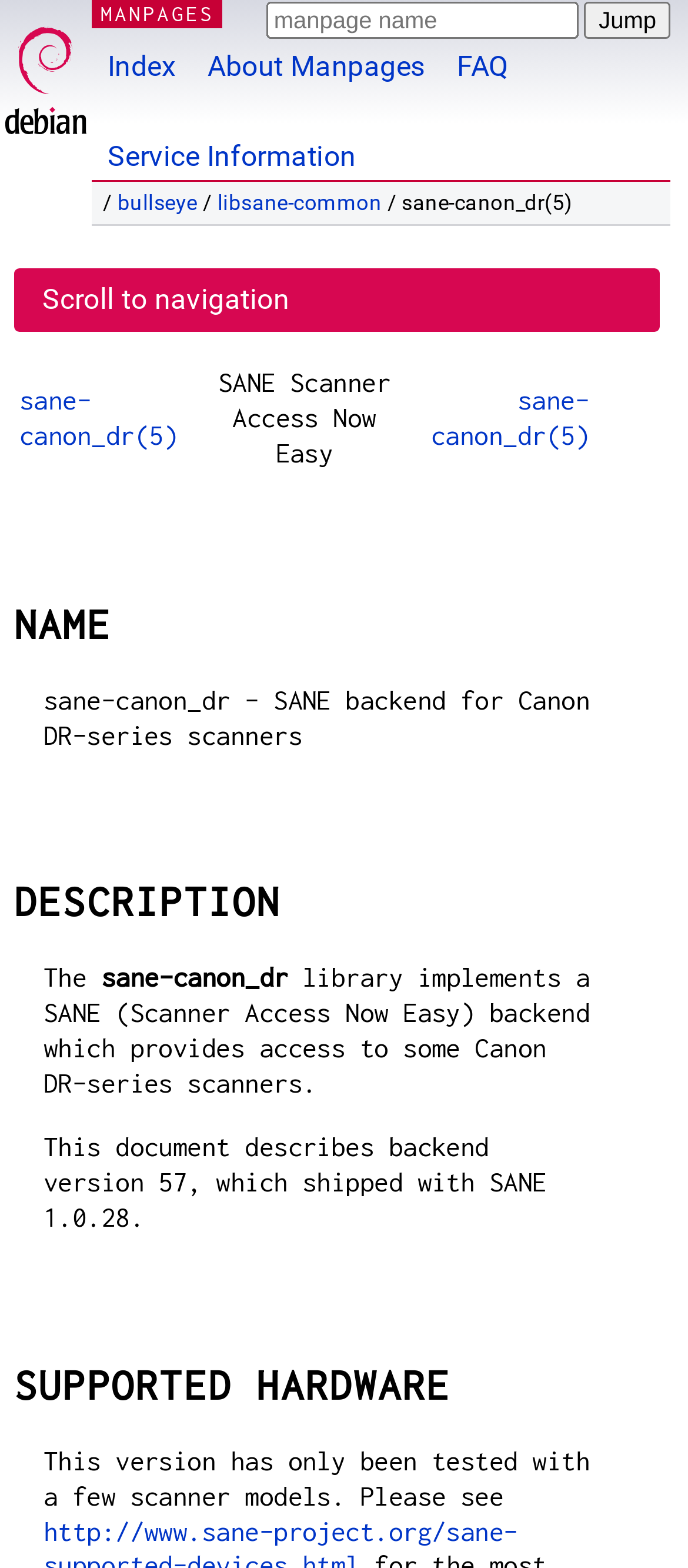Determine the bounding box coordinates of the element that should be clicked to execute the following command: "Read about SANE Scanner Access Now Easy".

[0.298, 0.231, 0.586, 0.301]